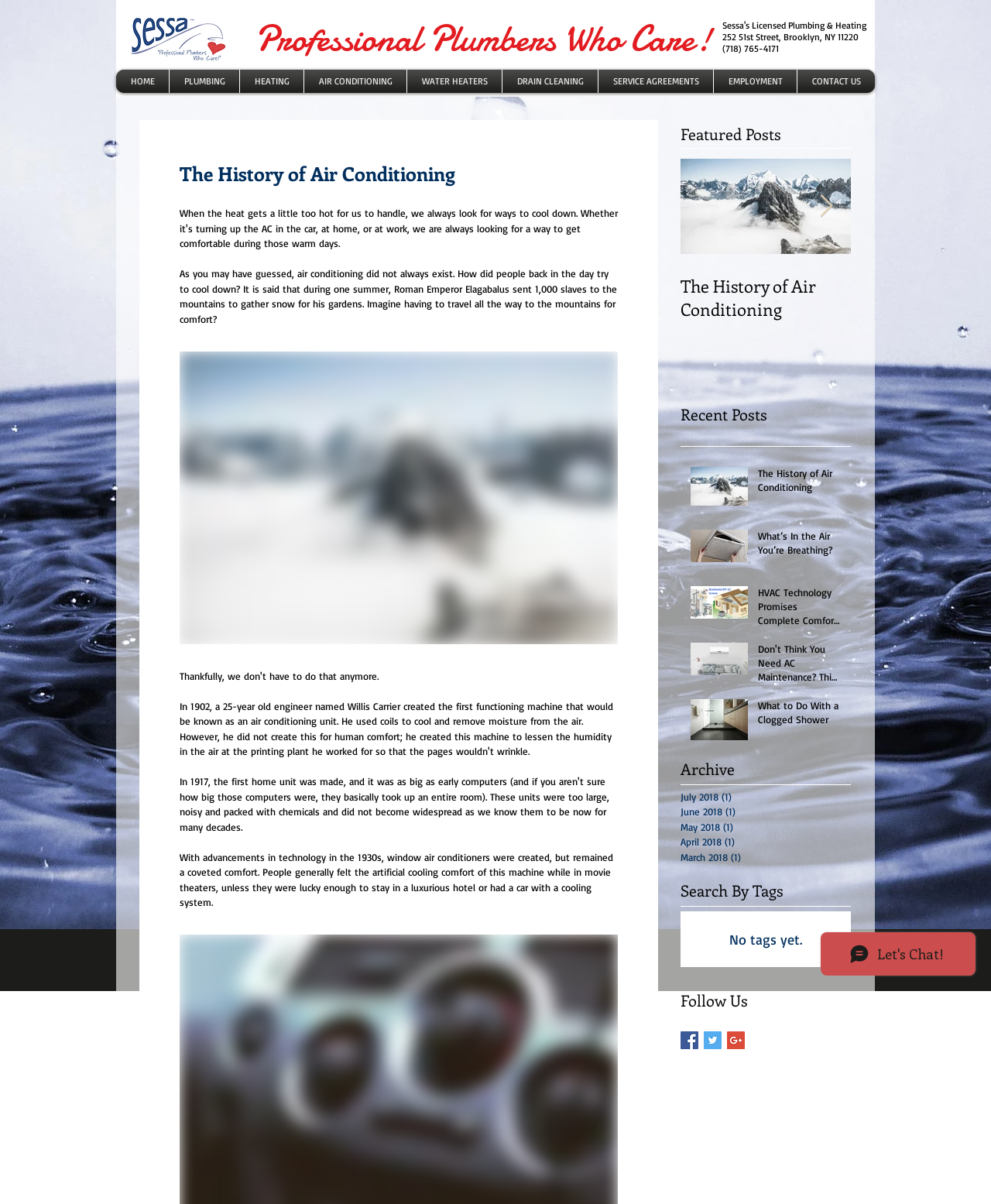What is the address of the plumbing company?
Look at the image and answer the question with a single word or phrase.

252 51st Street, Brooklyn, NY 11220